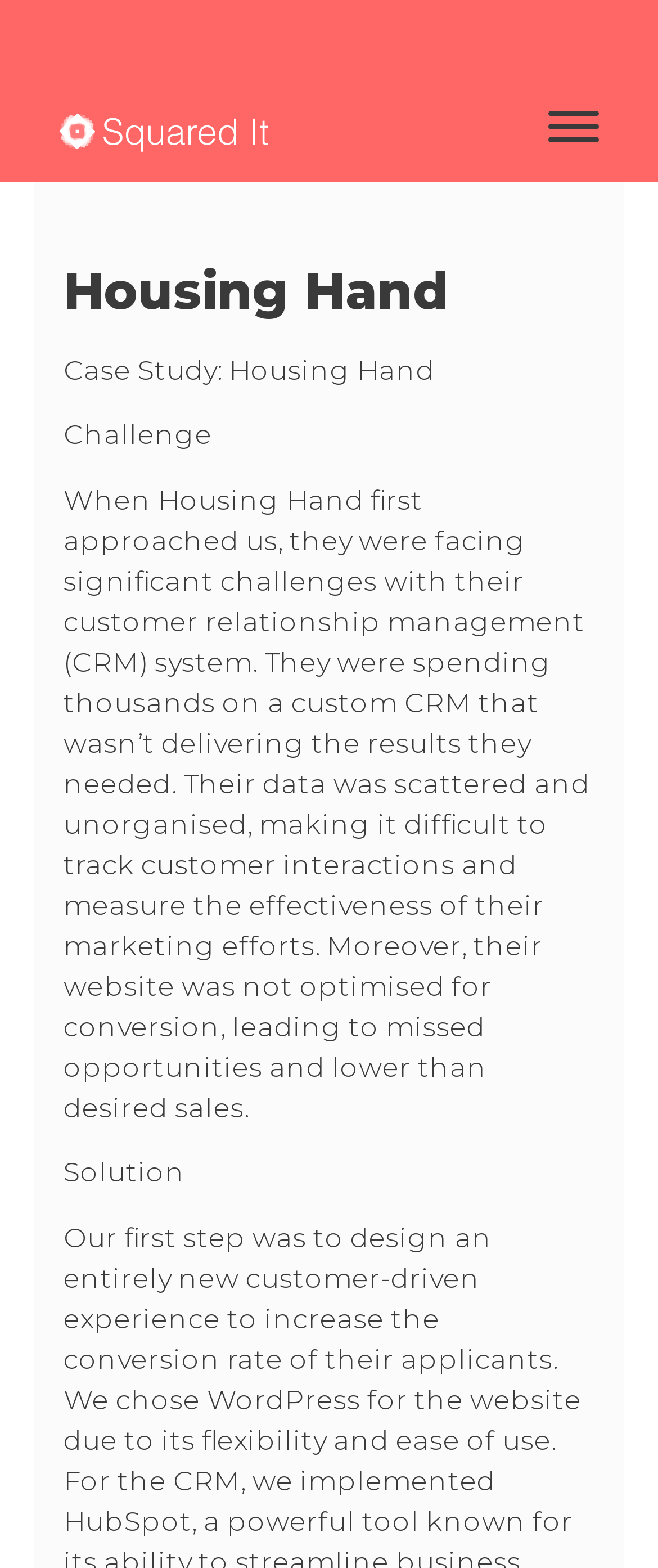Bounding box coordinates are specified in the format (top-left x, top-left y, bottom-right x, bottom-right y). All values are floating point numbers bounded between 0 and 1. Please provide the bounding box coordinate of the region this sentence describes: Me

[0.833, 0.065, 0.91, 0.097]